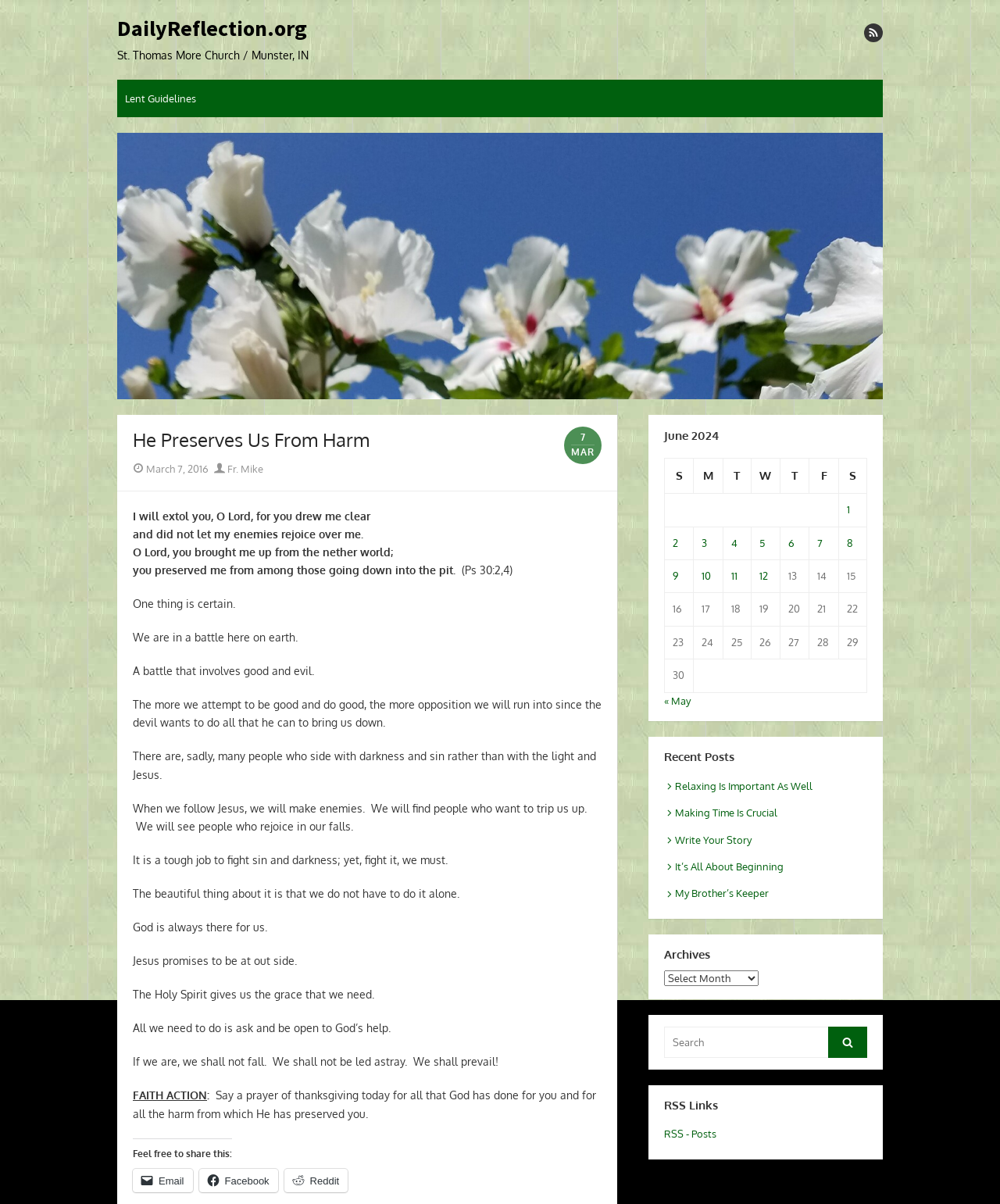Please locate the clickable area by providing the bounding box coordinates to follow this instruction: "Click on the 'Lent Guidelines' link".

[0.117, 0.066, 0.204, 0.097]